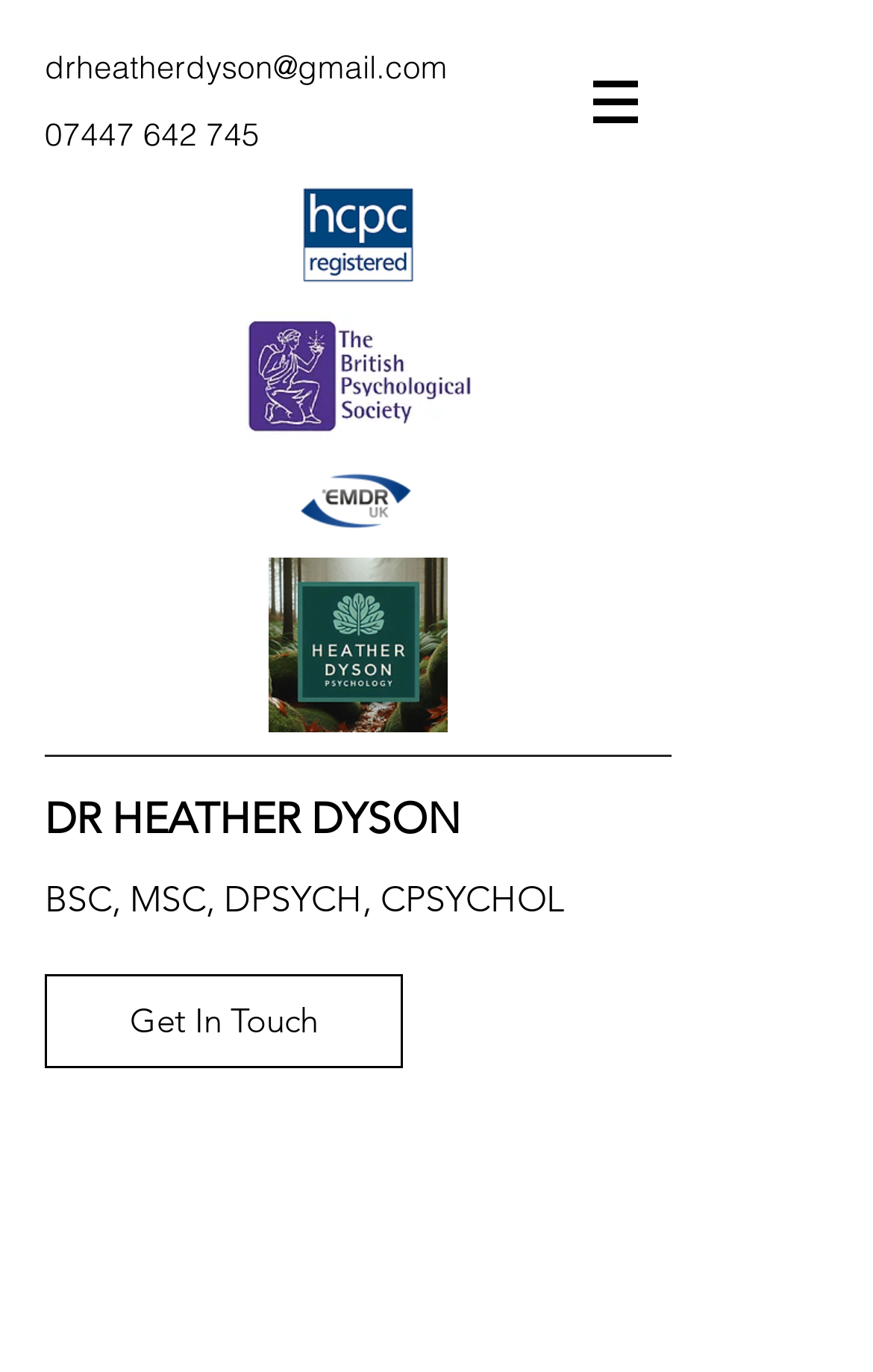What is the phone number of Dr. Heather Dyson?
Refer to the image and provide a thorough answer to the question.

I found the phone number by looking at the link element with the text '07447 642 745' which is located at the top of the page.